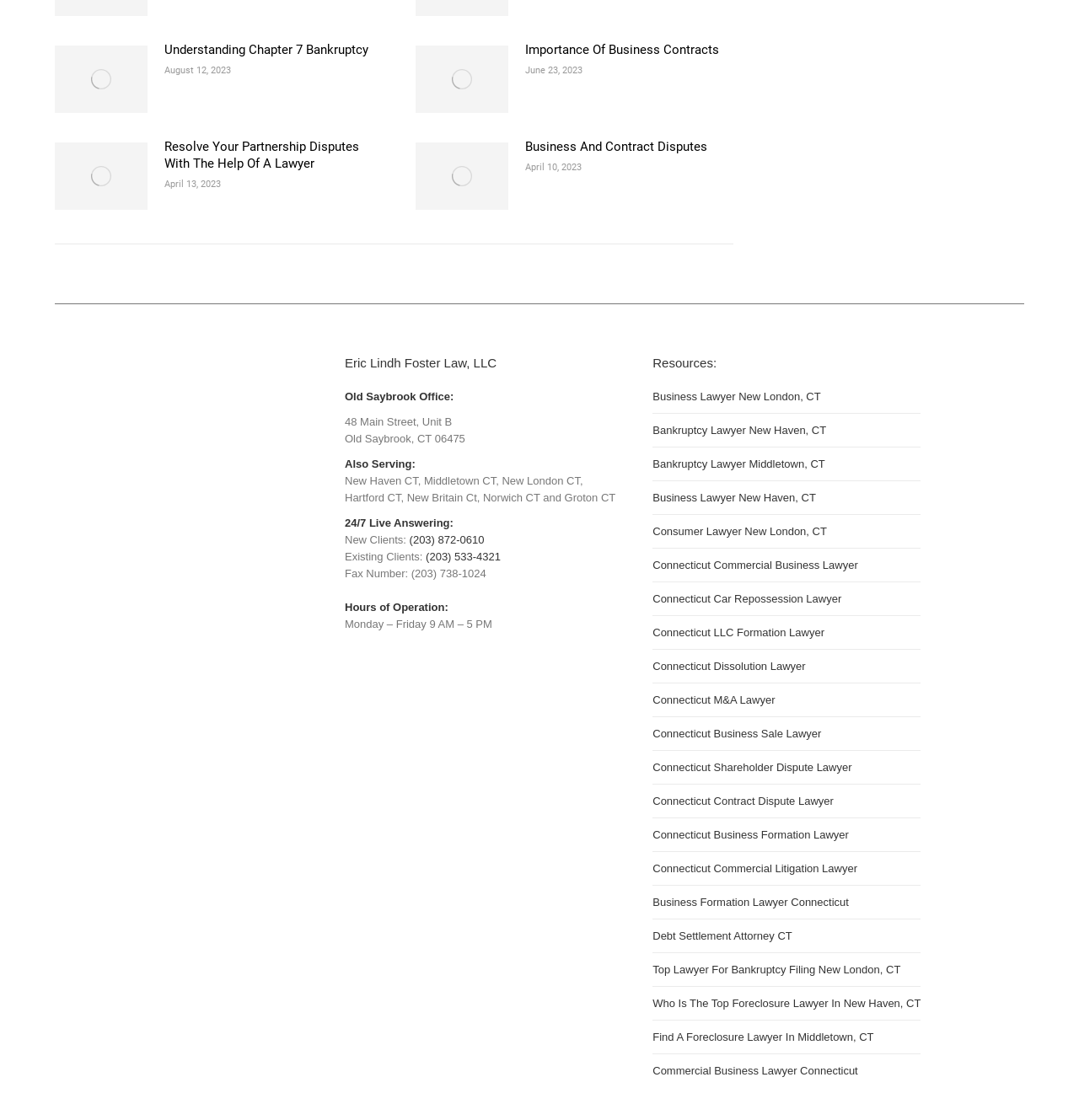Identify the bounding box coordinates of the region that needs to be clicked to carry out this instruction: "Call the phone number for new clients". Provide these coordinates as four float numbers ranging from 0 to 1, i.e., [left, top, right, bottom].

[0.379, 0.476, 0.449, 0.487]